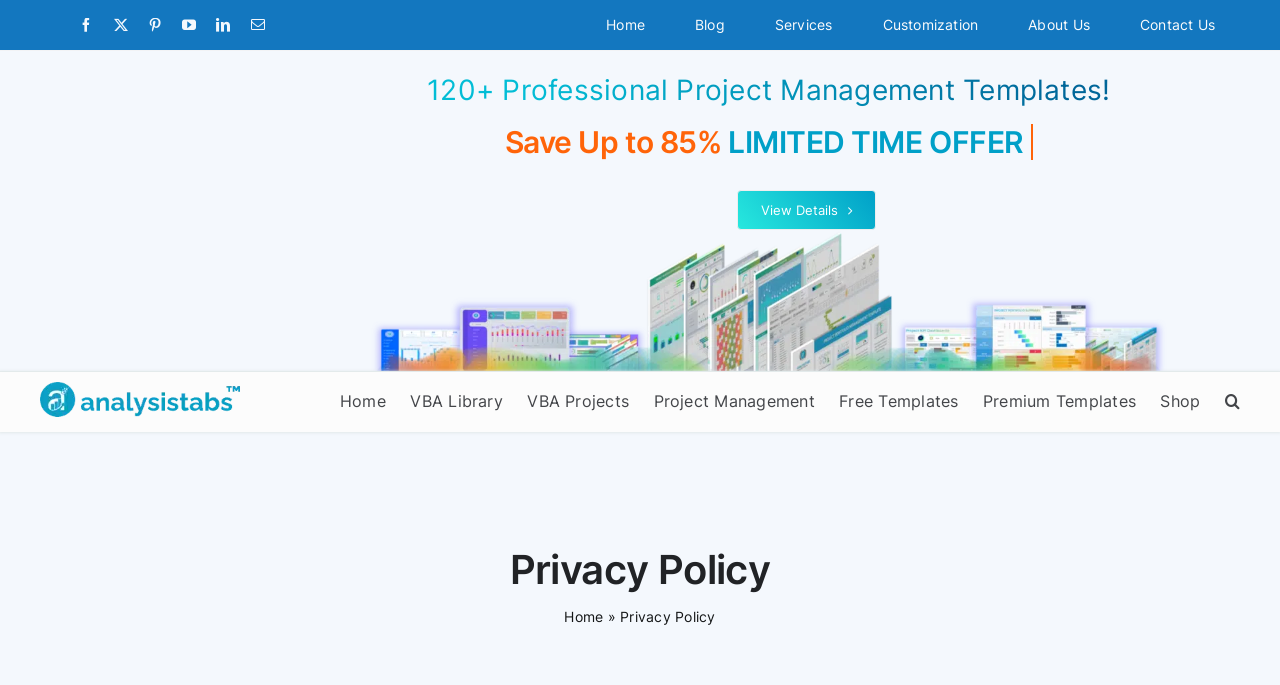What type of templates are being promoted?
Carefully analyze the image and provide a thorough answer to the question.

I saw the link 'Project Management Templates' with an image, which suggests that the website is promoting templates related to project management.